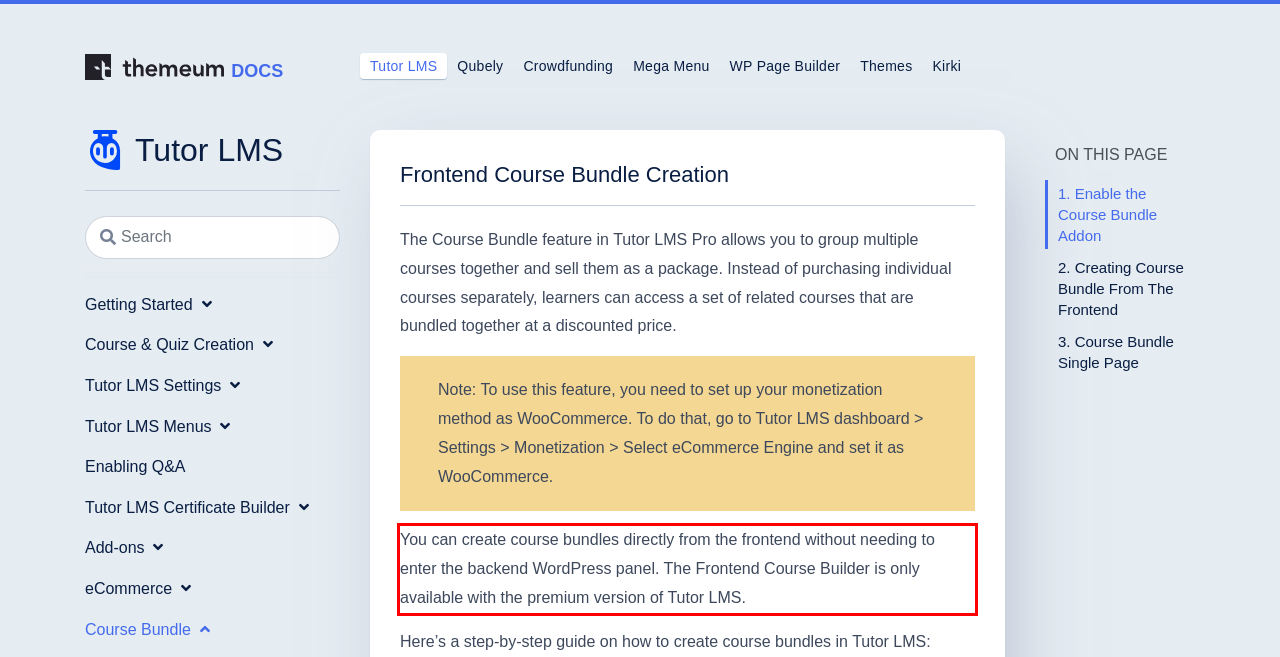Observe the screenshot of the webpage, locate the red bounding box, and extract the text content within it.

You can create course bundles directly from the frontend without needing to enter the backend WordPress panel. The Frontend Course Builder is only available with the premium version of Tutor LMS.